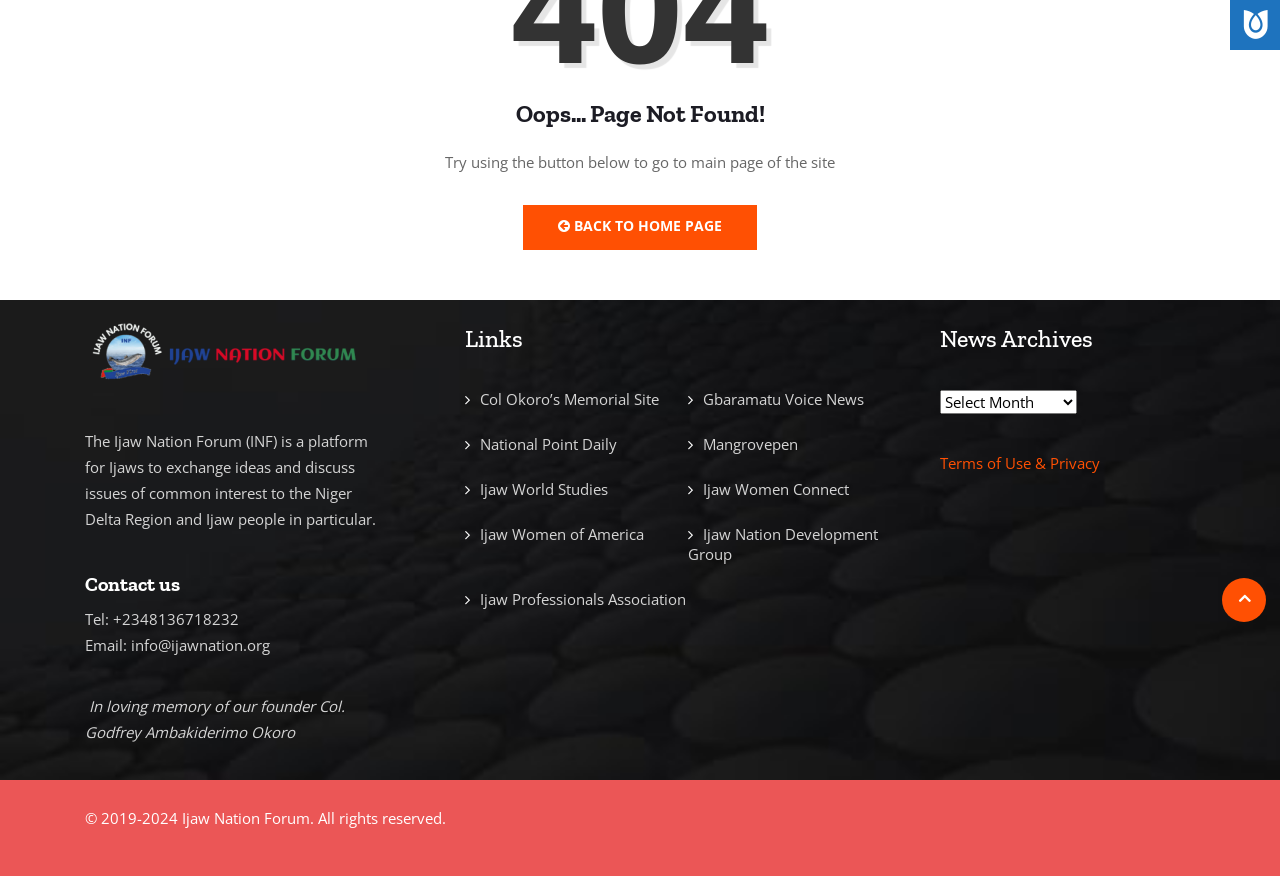Find the bounding box coordinates for the element described here: "Terms of Use & Privacy".

[0.734, 0.517, 0.859, 0.539]